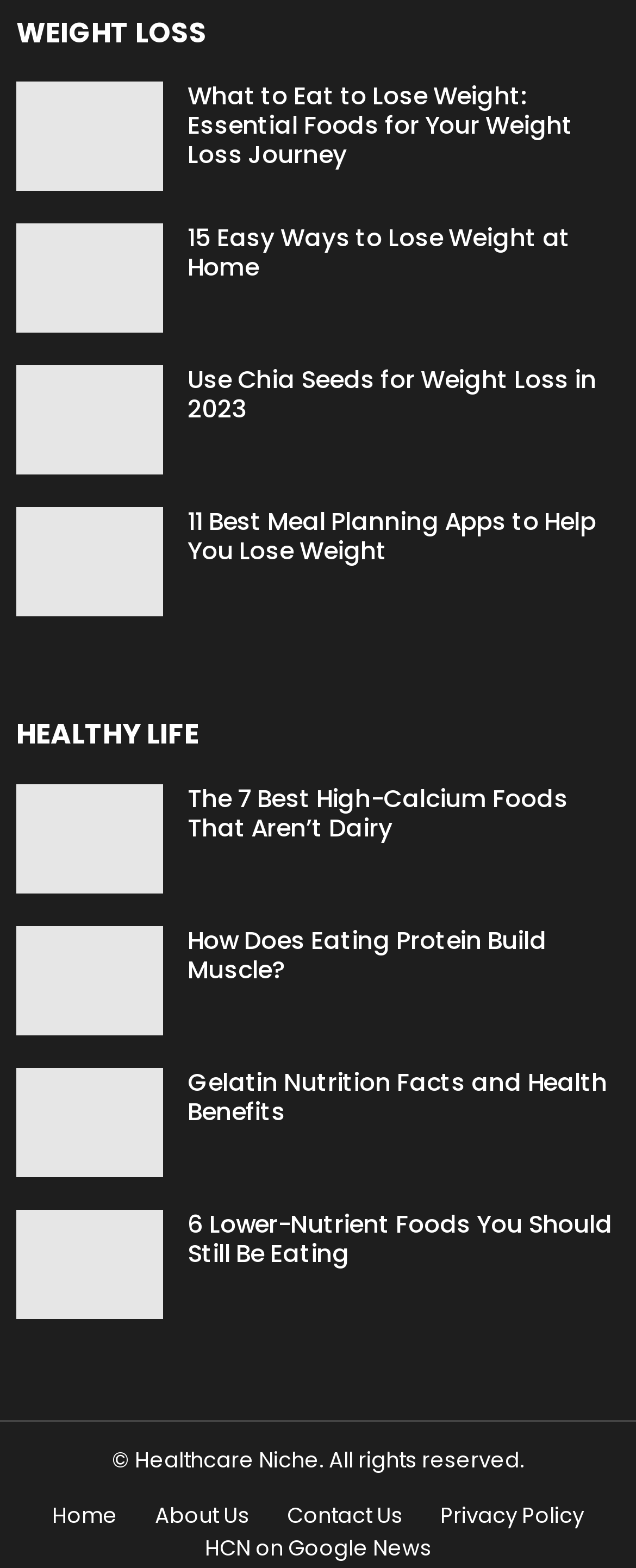Locate the bounding box coordinates of the item that should be clicked to fulfill the instruction: "Explore '11 Best Meal Planning Apps to Help You Lose Weight'".

[0.026, 0.324, 0.256, 0.393]